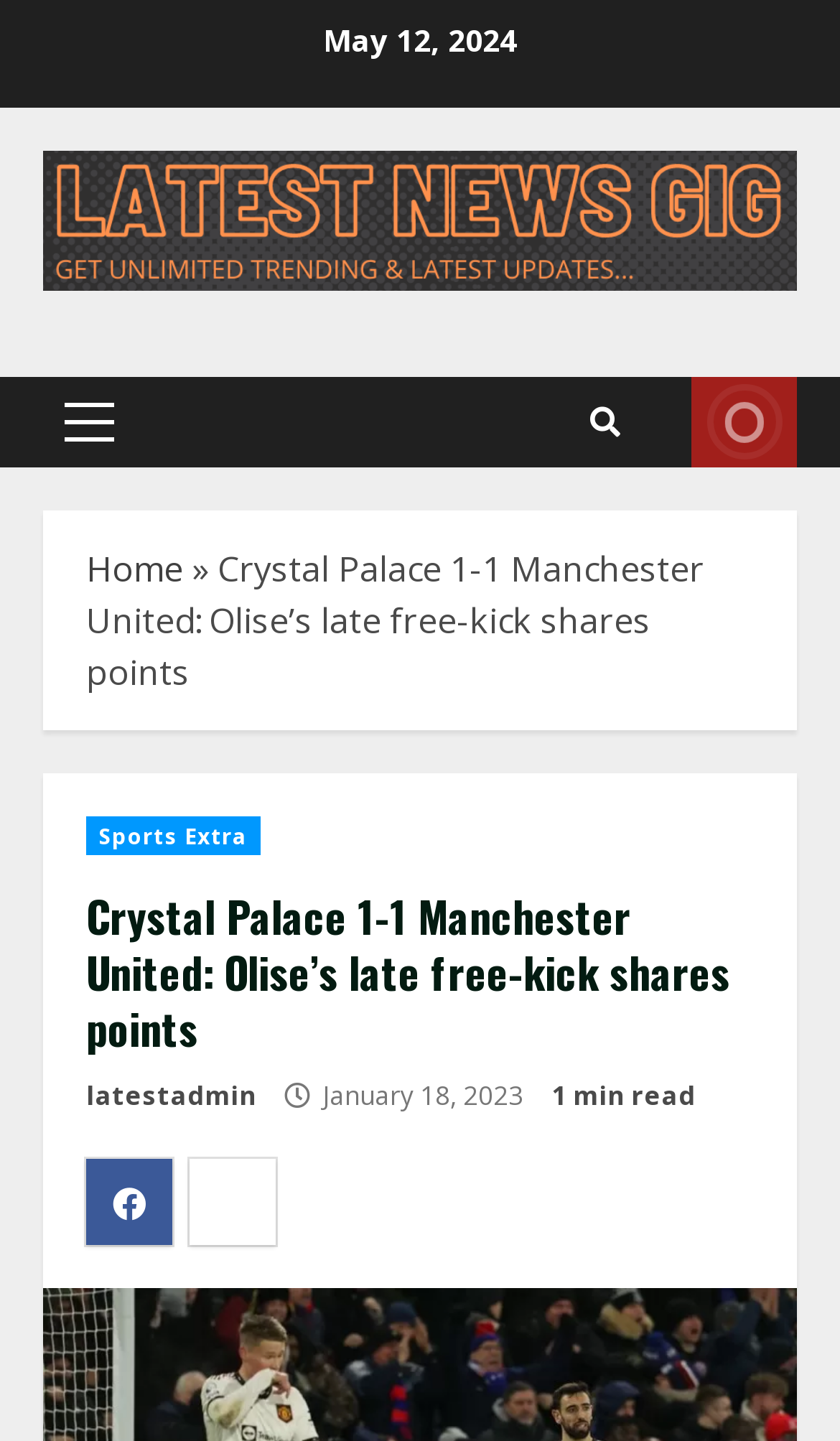Could you find the bounding box coordinates of the clickable area to complete this instruction: "Go to the 'Home' page"?

[0.103, 0.378, 0.218, 0.411]